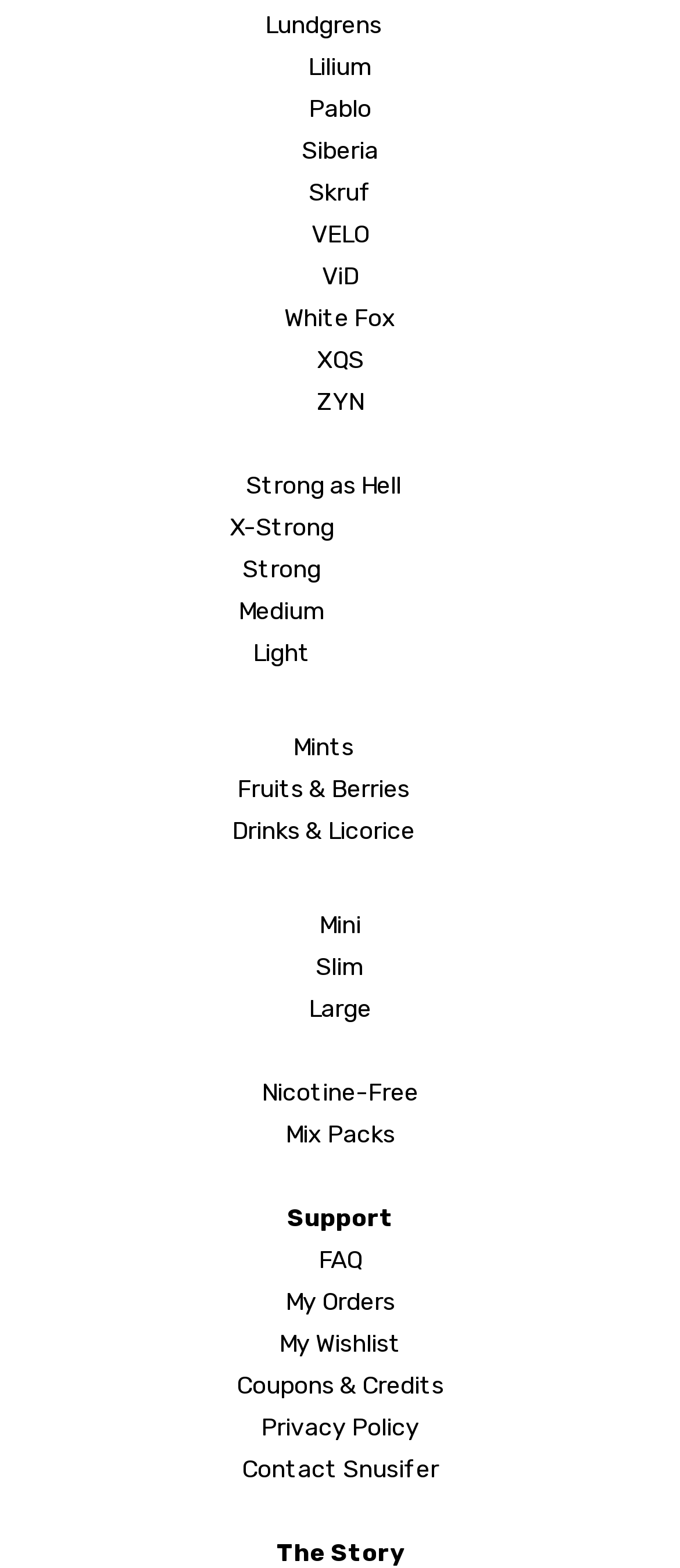How many links are there on the webpage?
Look at the image and answer the question with a single word or phrase.

24